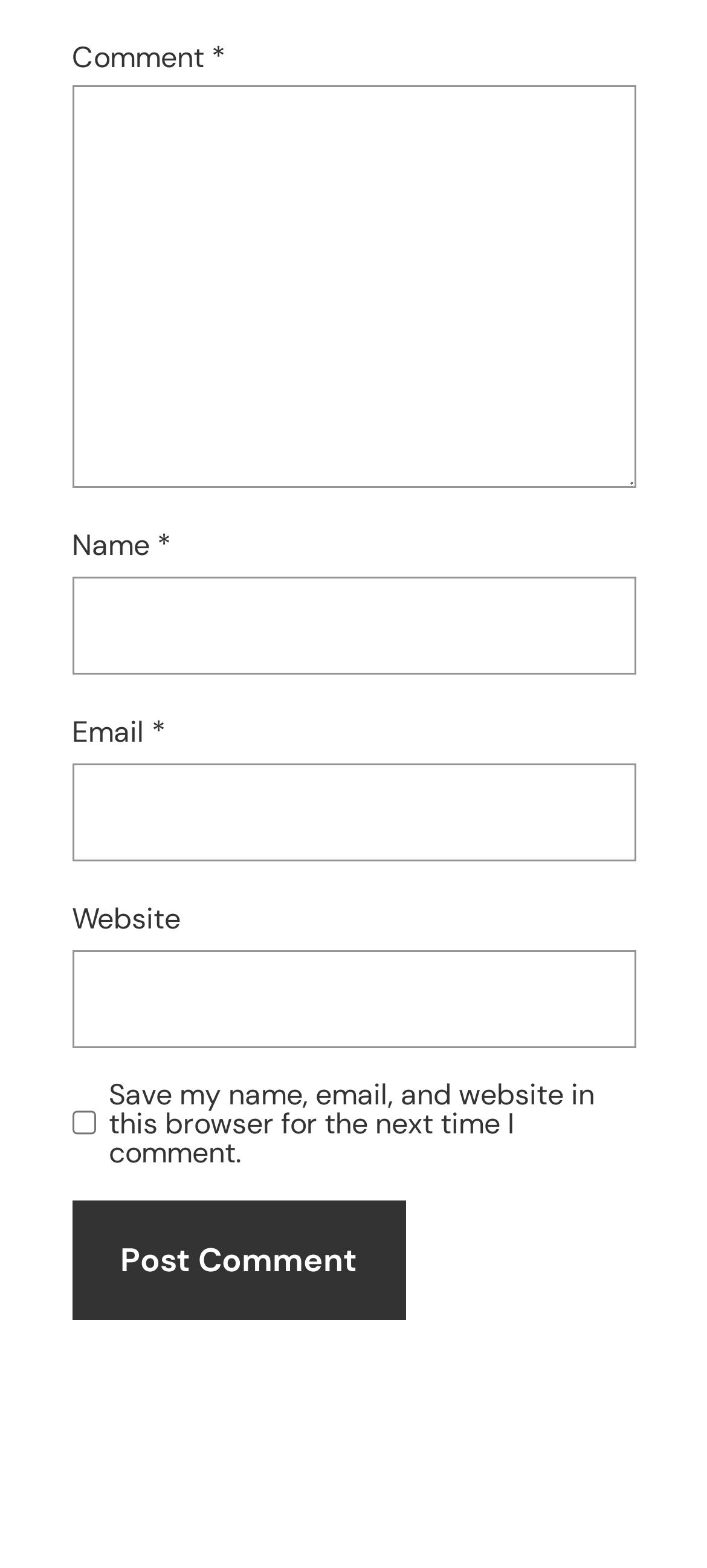What is the label of the first textbox?
Give a single word or phrase as your answer by examining the image.

Comment